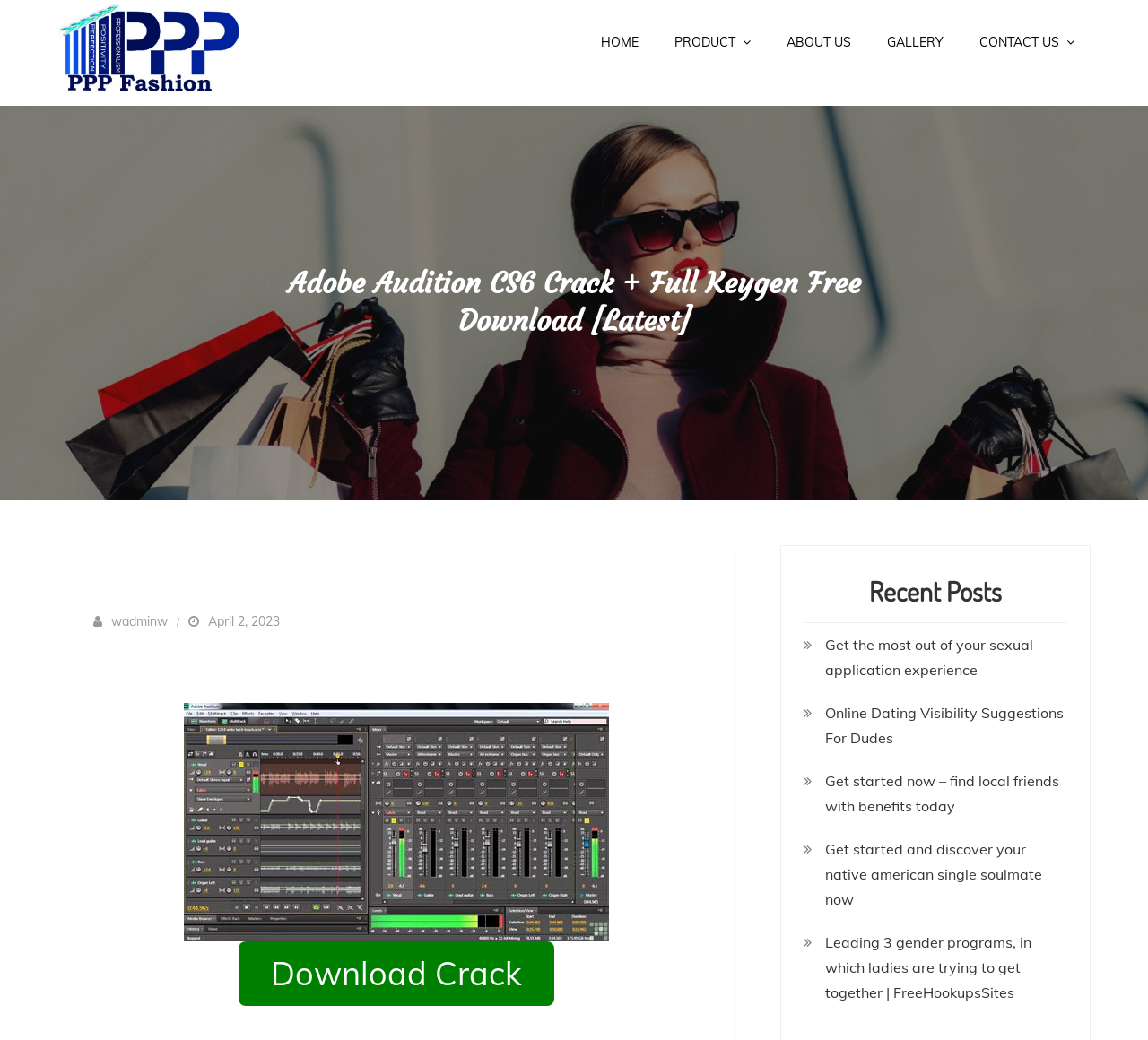Produce an extensive caption that describes everything on the webpage.

The webpage is about Adobe Audition CS6 Crack and features a prominent heading with the title "Adobe Audition CS6 Crack + Full Keygen Free Download [Latest]" at the top center of the page. Below this heading, there is a link to download the crack, accompanied by a button with the same text.

To the top left of the page, there is a logo and a link to "PPP FASHION", which is also the title of the webpage. Below this, there is a brief description of PPP FASHION as an emerging buying house that focuses on professionalism, positivity, and perfection.

On the top right side of the page, there is a primary navigation menu with links to "HOME", "PRODUCT", "ABOUT US", "GALLERY", and "CONTACT US". Each link is separated from the others and is aligned horizontally.

Below the navigation menu, there is a section with recent posts, featuring five links to different articles with titles related to dating and relationships. These links are aligned vertically and take up the majority of the page's width.

There are several images on the page, including the PPP FASHION logo, an image related to Adobe Audition CS6 Crack, and possibly other images associated with the recent posts section.